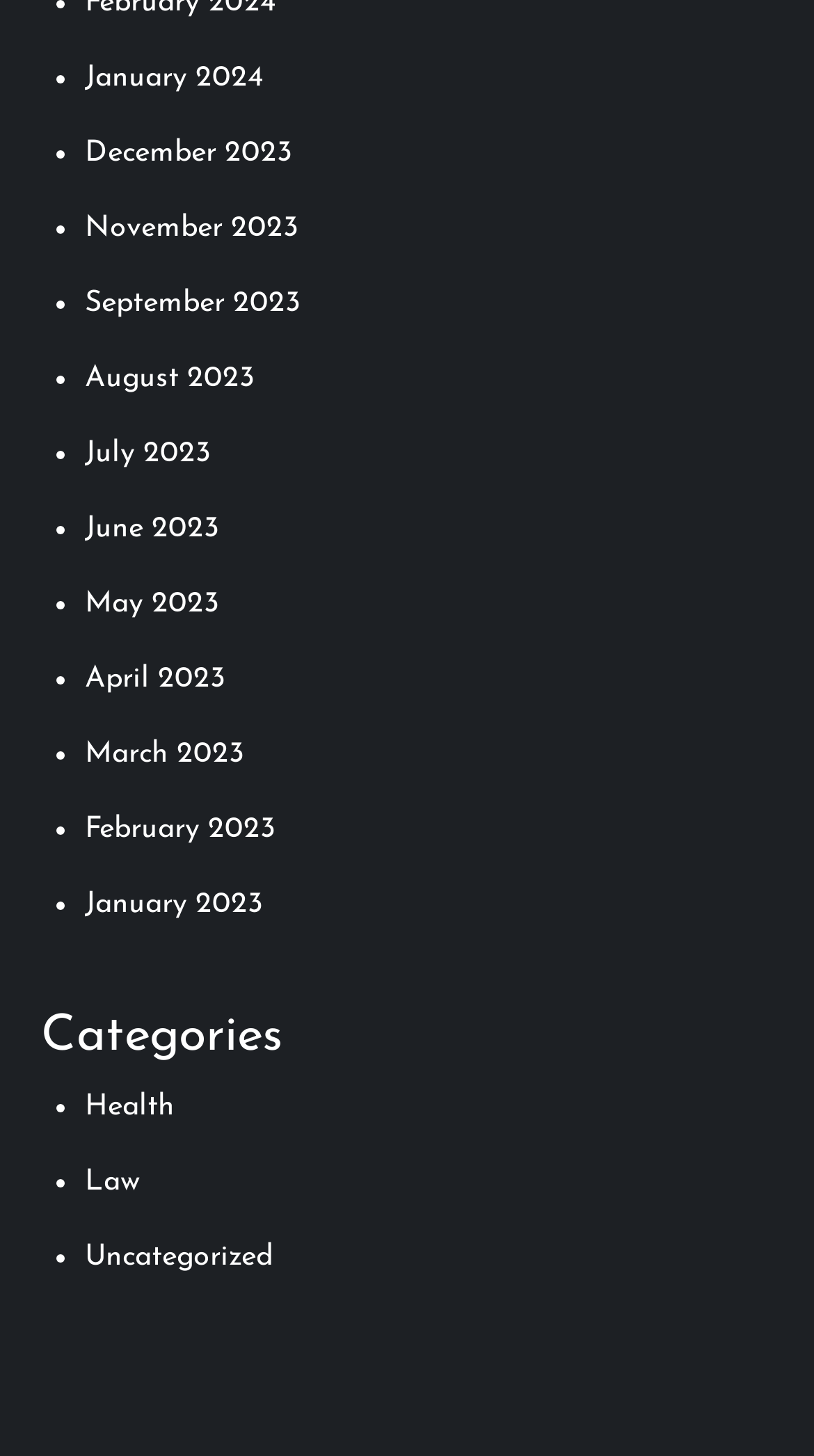Locate the bounding box coordinates of the UI element described by: "alt="Ideale suchen"". Provide the coordinates as four float numbers between 0 and 1, formatted as [left, top, right, bottom].

None